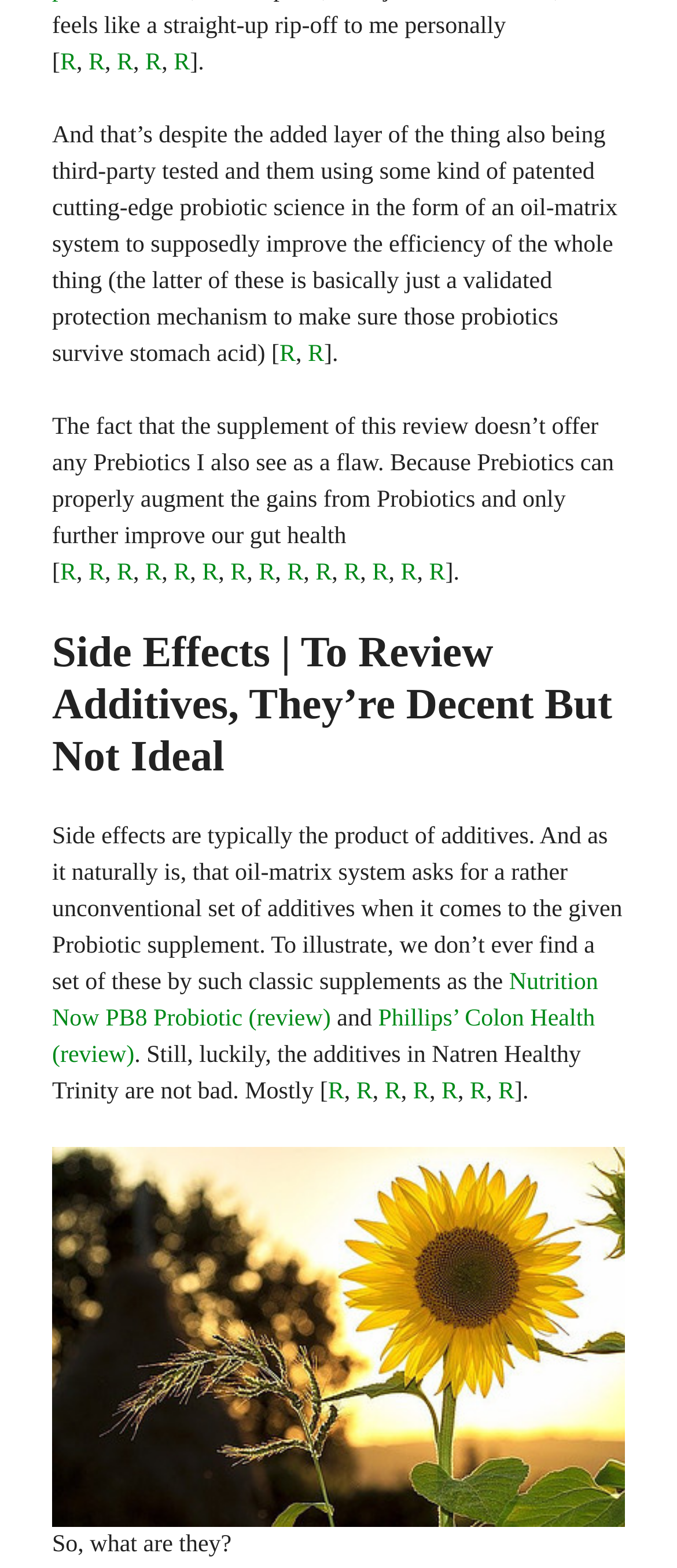What is the image below the text about?
Please answer the question with a detailed response using the information from the screenshot.

The image below the text appears to be related to sunflower oil, which is mentioned in the text as one of the additives in the supplement, and is described as 'not that ideal'.